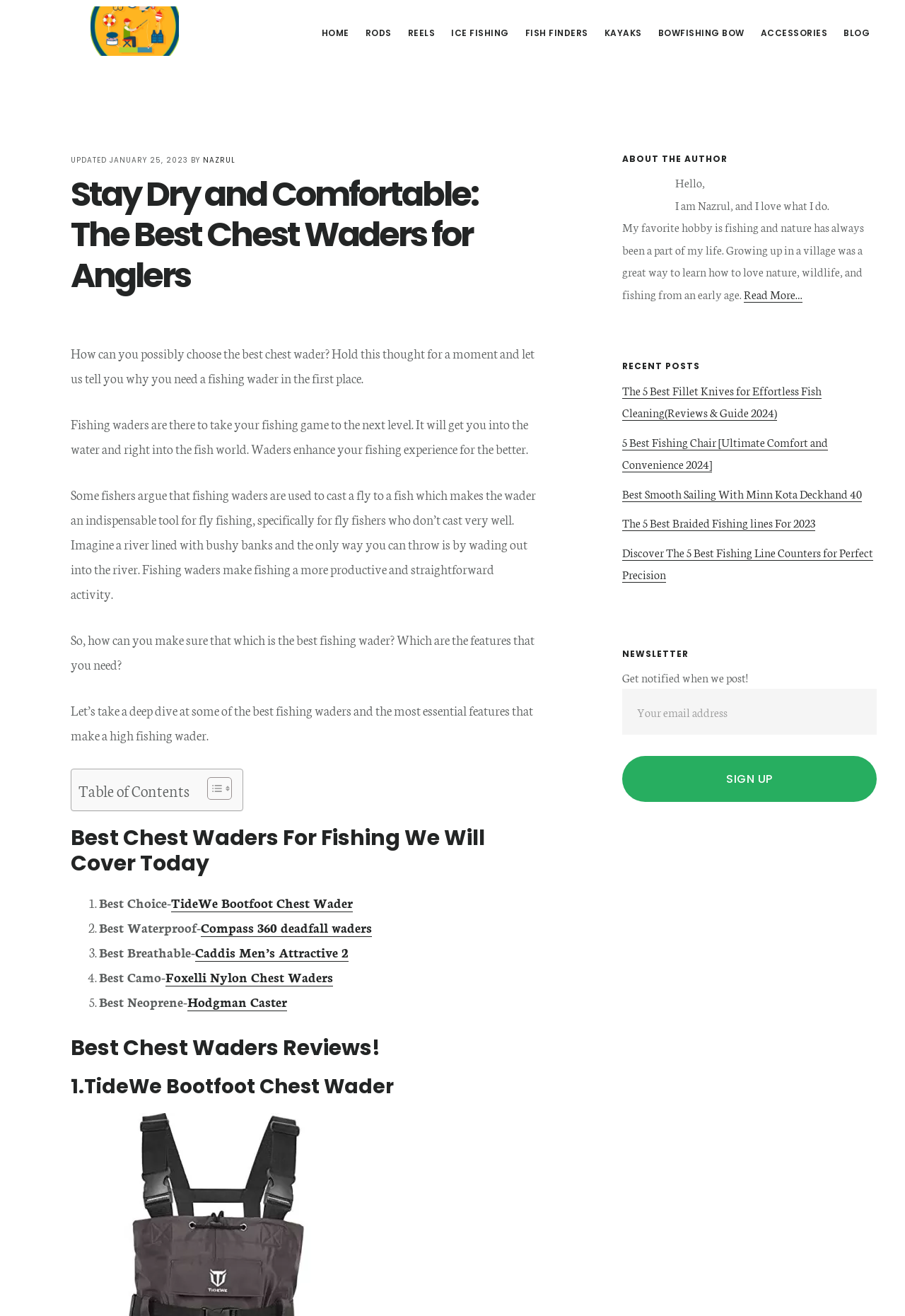Summarize the contents and layout of the webpage in detail.

This webpage is about reviewing the best chest waders for fishing. At the top, there are four links to skip to different sections of the page: primary navigation, main content, primary sidebar, and footer. Below these links, there is a logo "FISHING TOOL REVIEWER" and a main navigation menu with links to various sections of the website, including "HOME", "RODS", "REELS", and more.

The main content of the page starts with a header "Stay Dry And Comfortable: The Best Chest Waders For Anglers" followed by a brief introduction to the importance of fishing waders. There are three paragraphs of text explaining how fishing waders can enhance the fishing experience and the features to look for when choosing a good wader.

Below the introduction, there is a table of contents with a toggle button to expand or collapse it. The main content is divided into sections, each reviewing a different chest wader product. The sections are numbered and have headings such as "Best Chest Waders For Fishing We Will Cover Today", "Best Choice", "Best Waterproof", and so on. Each section has a brief description of the product and a link to the product.

On the right side of the page, there is a primary sidebar with several sections. The first section is "ABOUT THE AUTHOR" with a brief bio of the author, Nazrul, who loves fishing and nature. Below this section, there are links to recent posts, including "The 5 Best Fillet Knives for Effortless Fish Cleaning" and "Best Smooth Sailing With Minn Kota Deckhand 40". There is also a section for subscribing to a newsletter with a text box and a "Sign up" button.